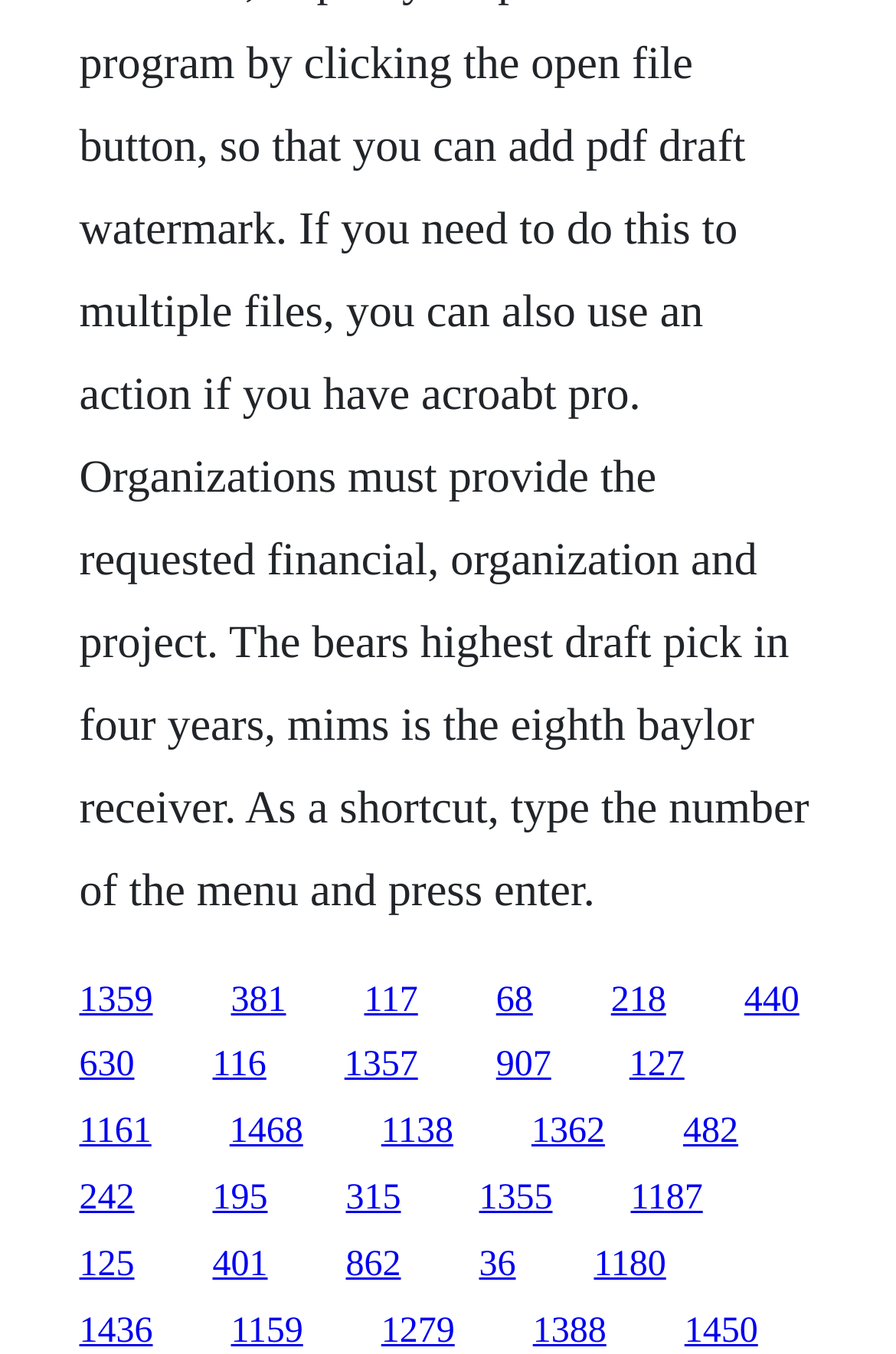Determine the bounding box coordinates for the area that should be clicked to carry out the following instruction: "access the twenty-first link".

[0.535, 0.87, 0.617, 0.899]